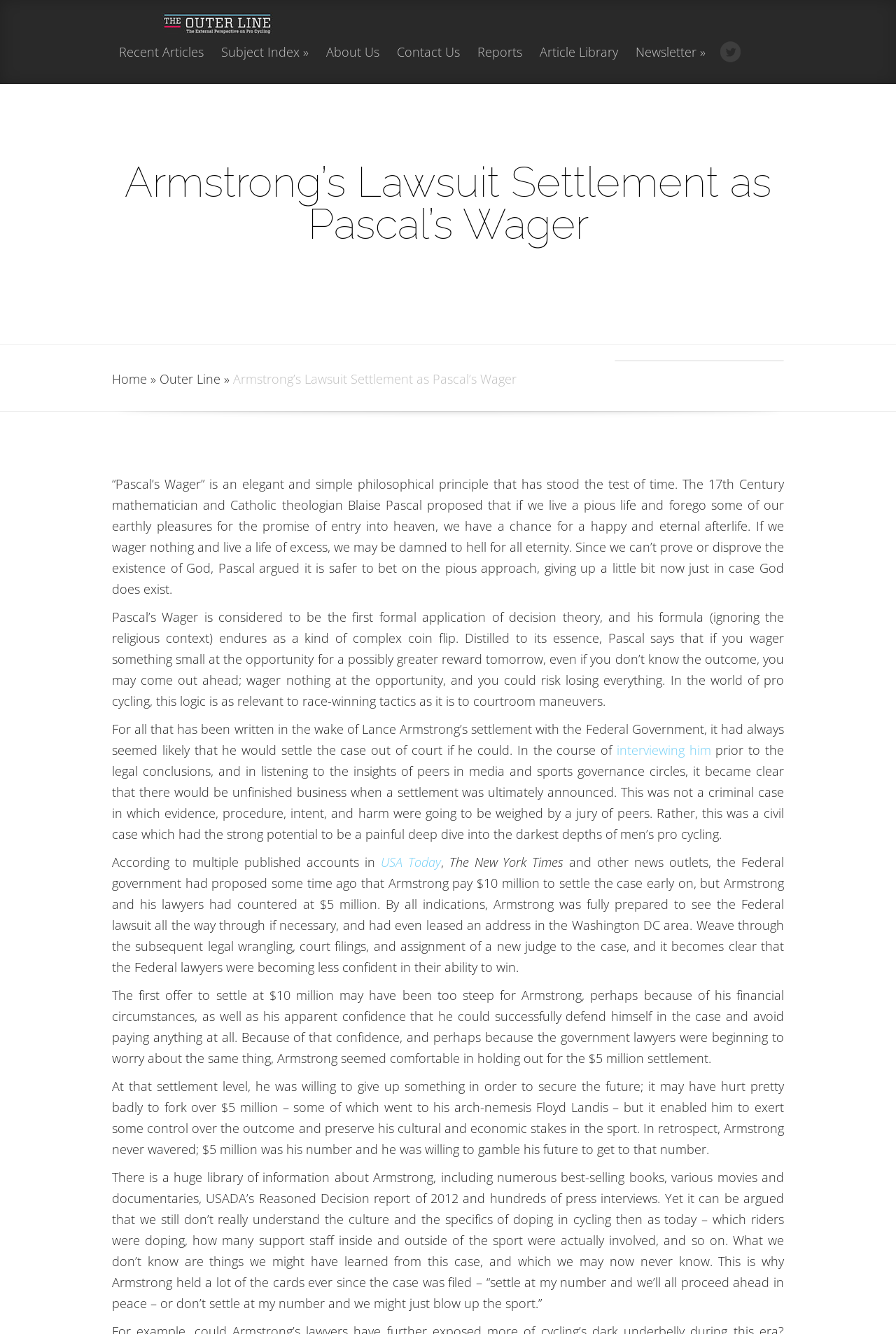Can you show the bounding box coordinates of the region to click on to complete the task described in the instruction: "Visit Twitter"?

[0.795, 0.037, 0.827, 0.049]